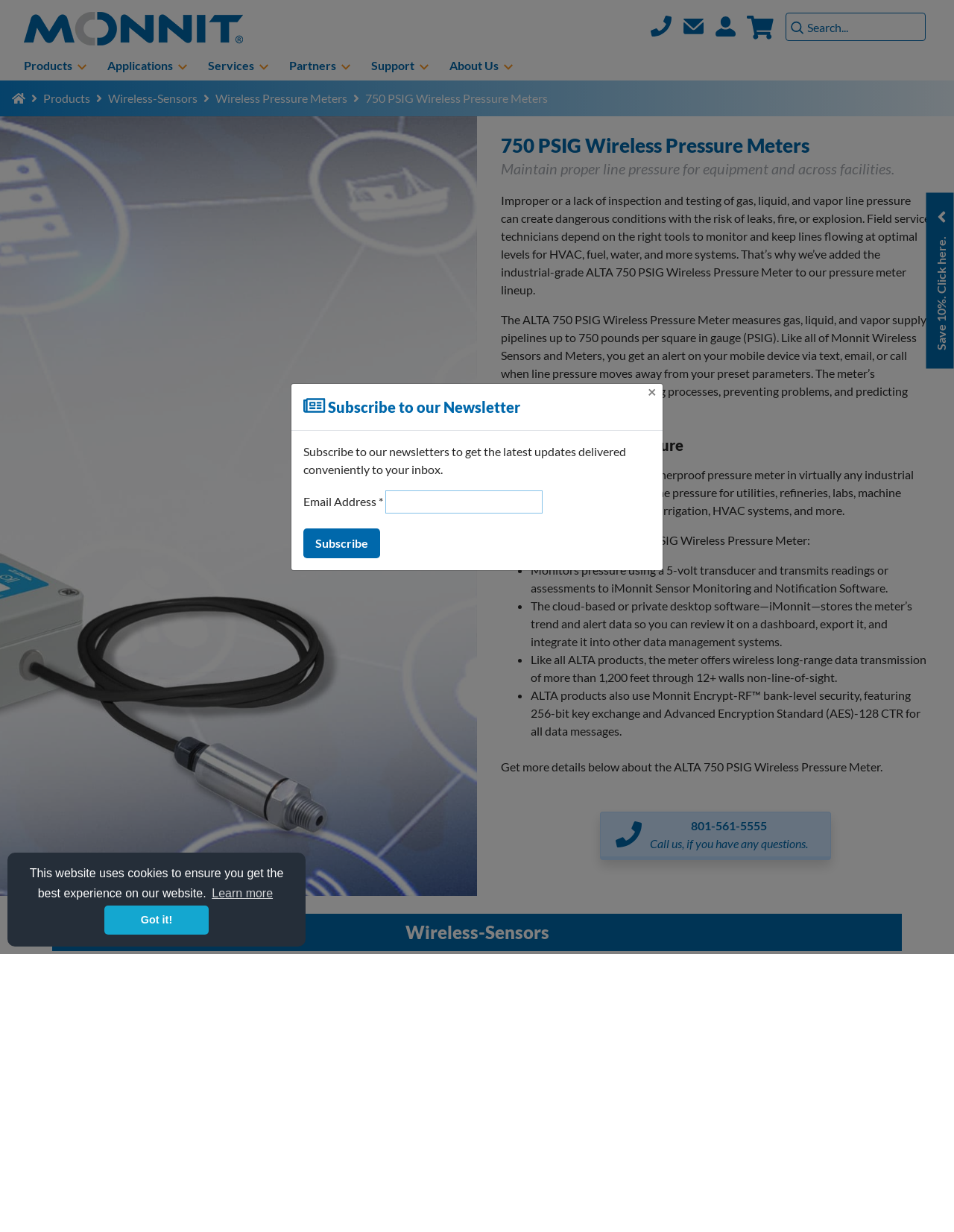Find the bounding box of the UI element described as follows: "parent_node: 2 Player".

None